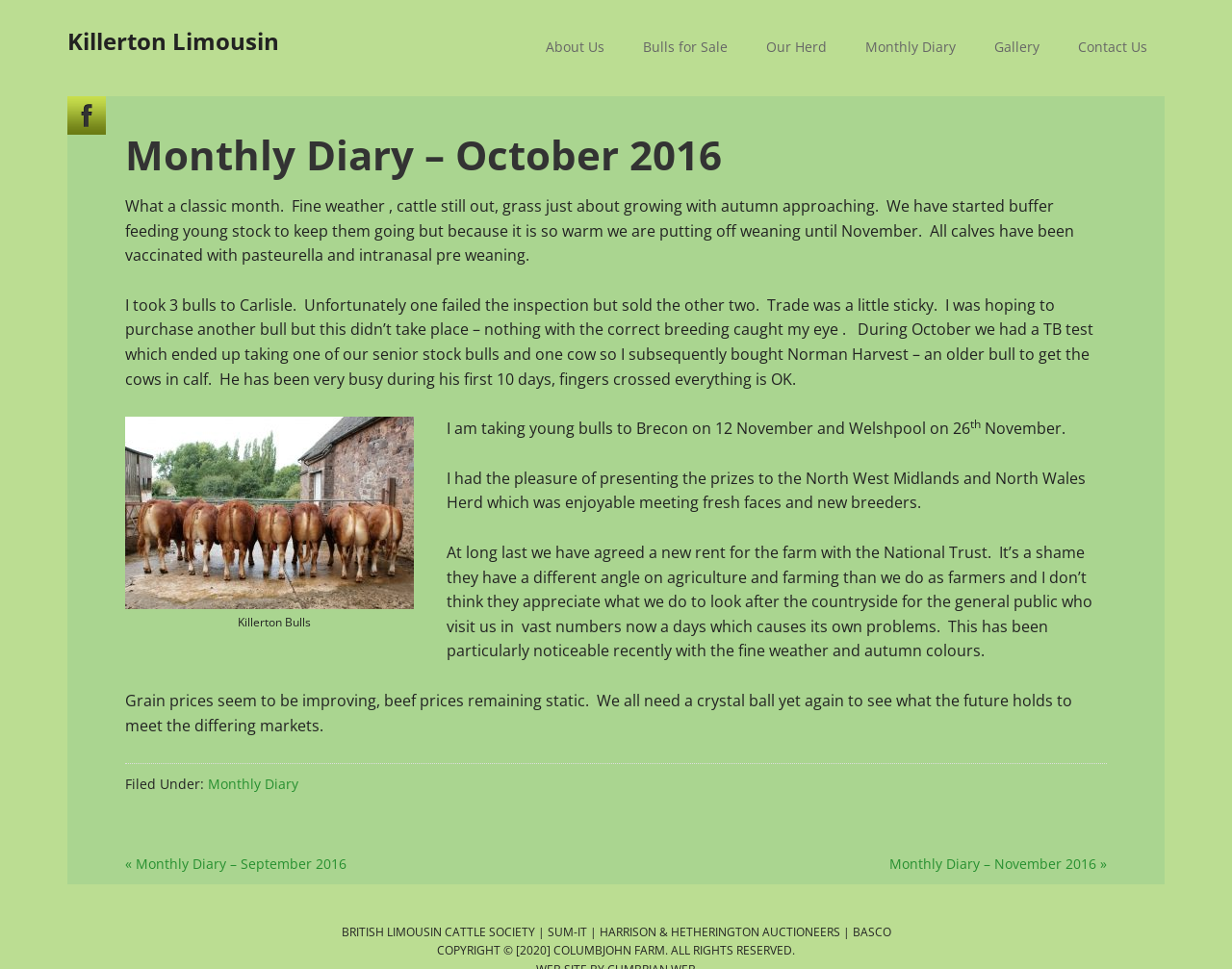Please identify the bounding box coordinates of the element that needs to be clicked to perform the following instruction: "Read the 'Monthly Diary – November 2016' article".

[0.722, 0.882, 0.898, 0.901]